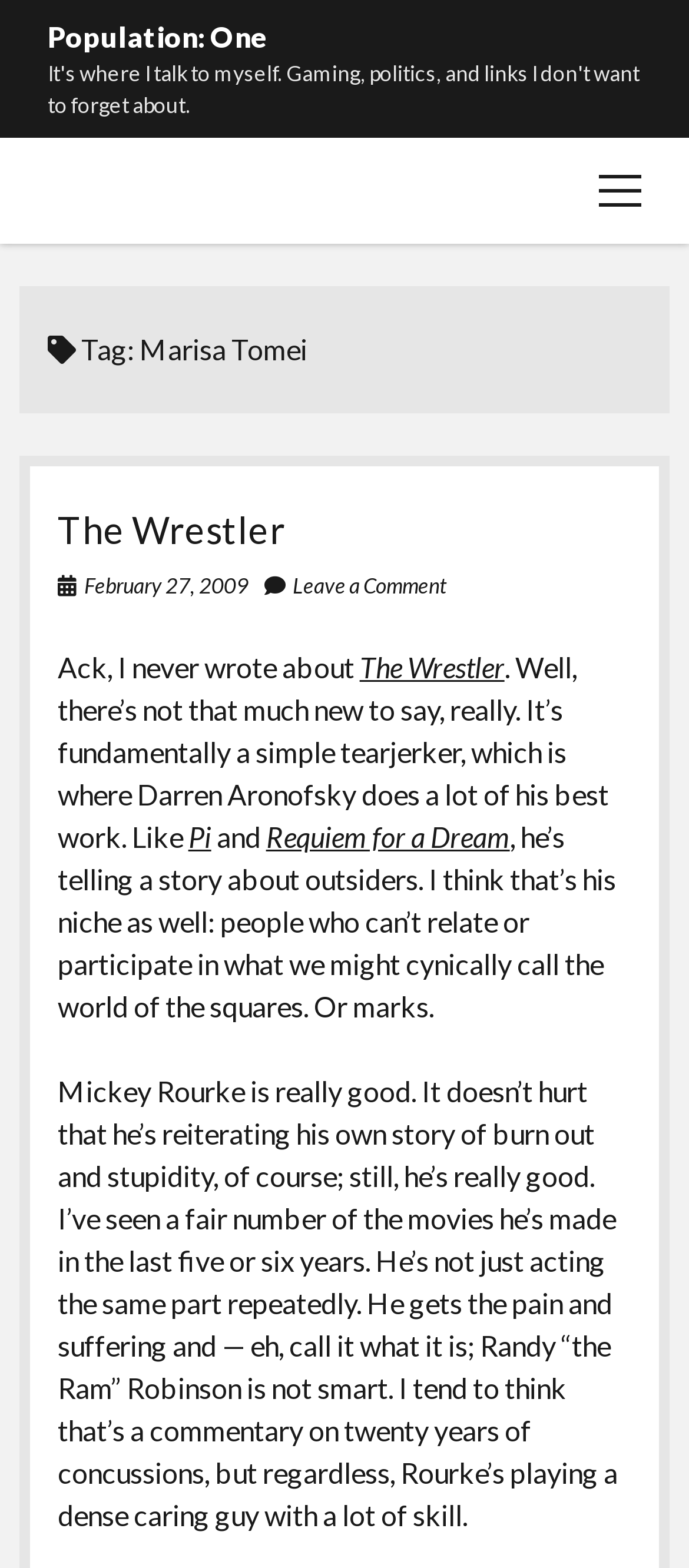Show the bounding box coordinates for the HTML element described as: "Requiem for a Dream".

[0.386, 0.523, 0.74, 0.544]